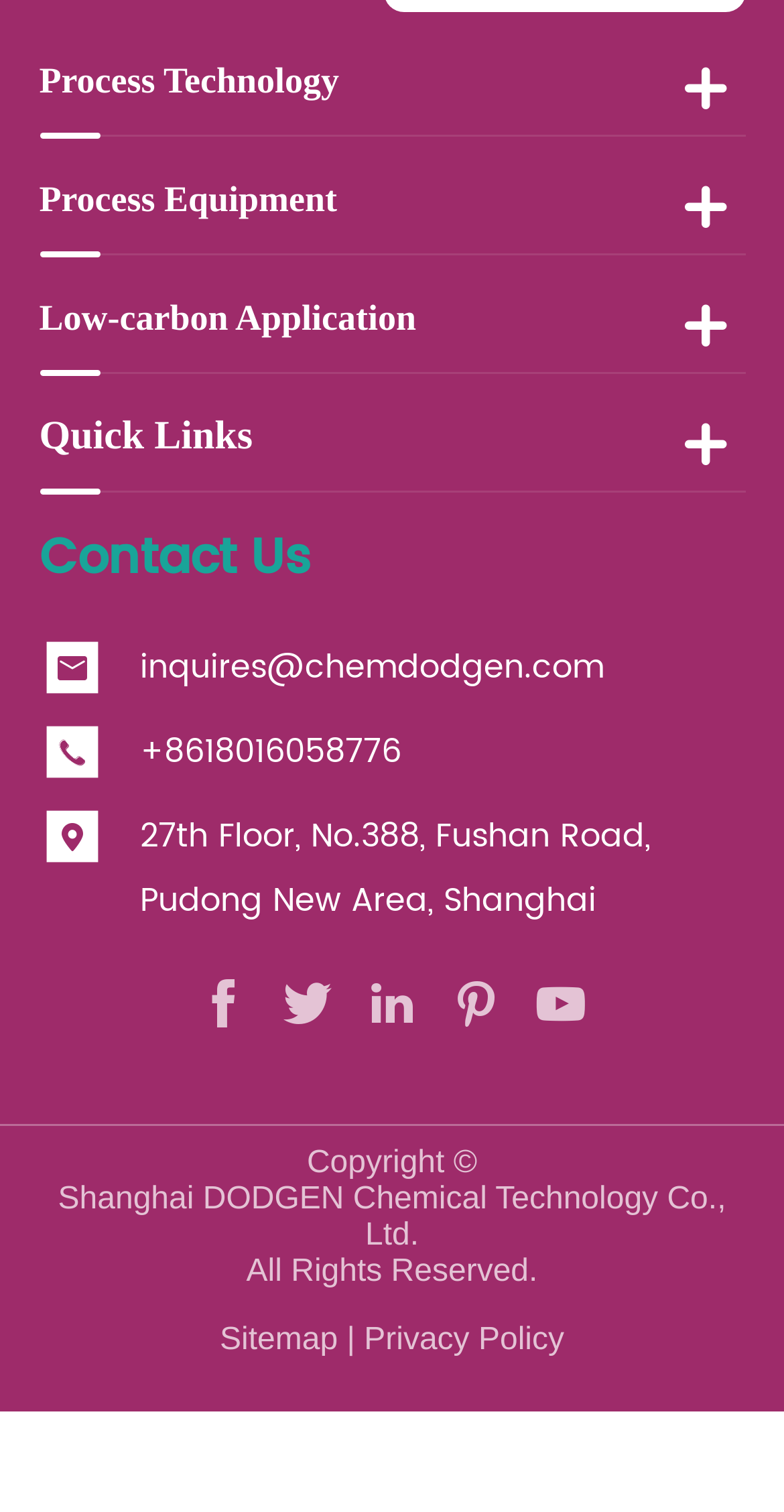Identify the bounding box for the UI element described as: "Peer Review Process". Ensure the coordinates are four float numbers between 0 and 1, formatted as [left, top, right, bottom].

None